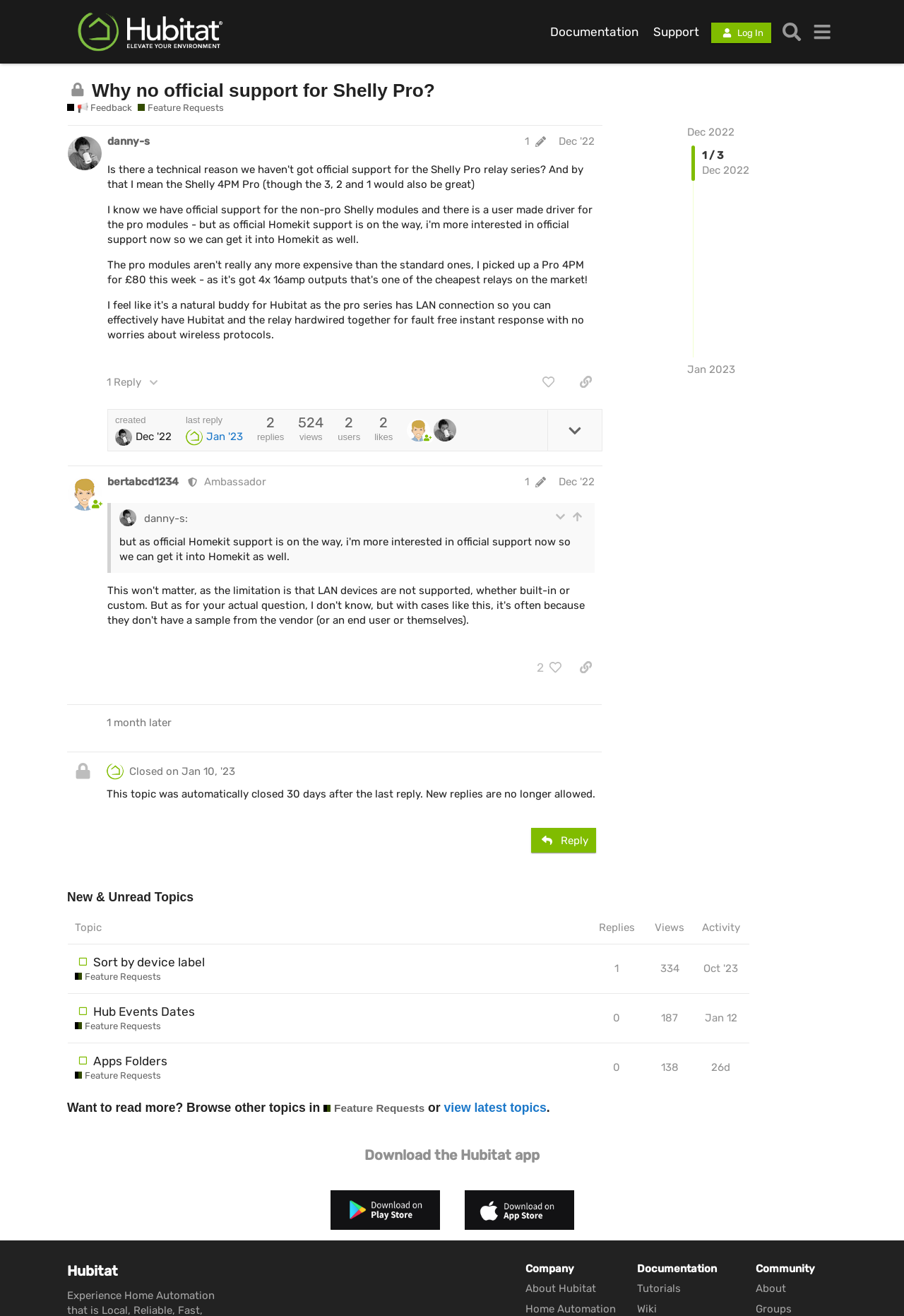Determine the bounding box coordinates for the clickable element to execute this instruction: "Create a new reply". Provide the coordinates as four float numbers between 0 and 1, i.e., [left, top, right, bottom].

[0.587, 0.629, 0.659, 0.648]